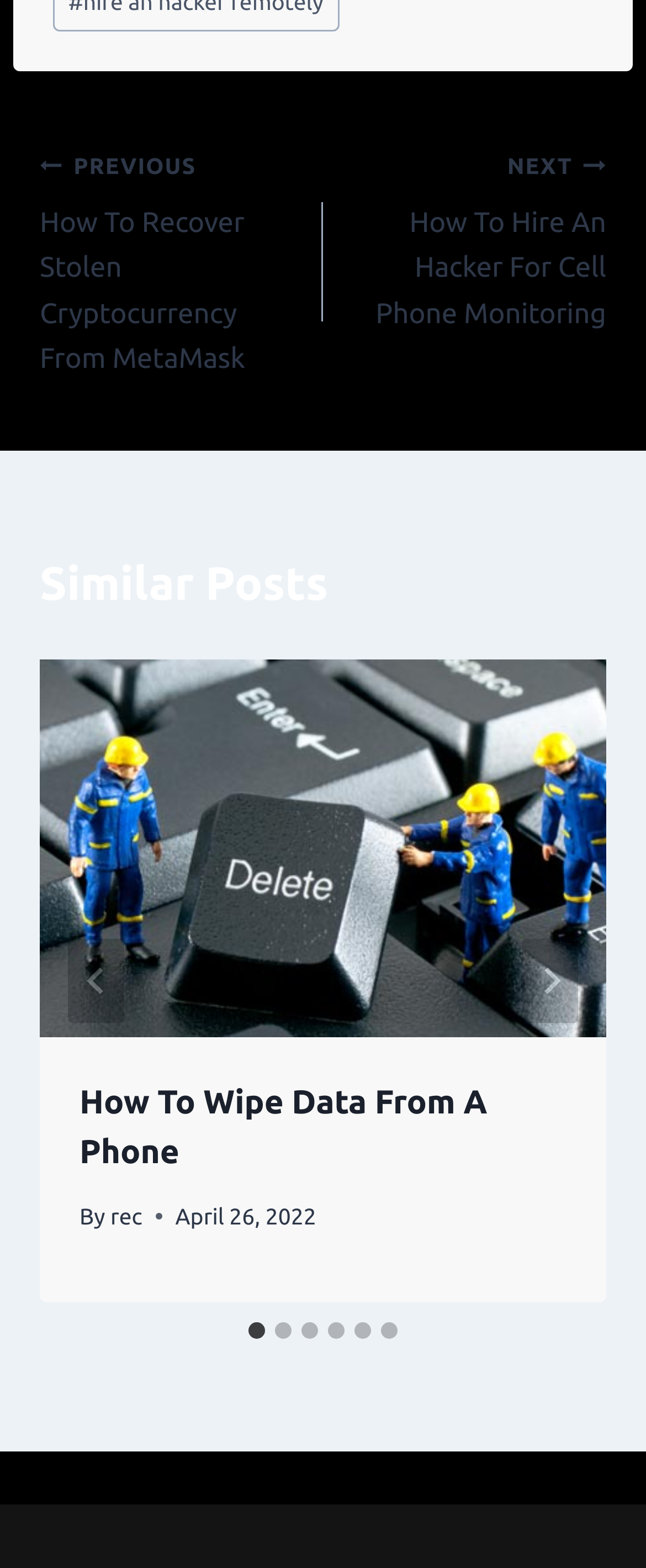What is the previous post in the navigation?
Look at the screenshot and provide an in-depth answer.

I examined the navigation section, which contains a link labeled 'PREVIOUS How To Recover Stolen Cryptocurrency From MetaMask'. This is the title of the previous post in the navigation.